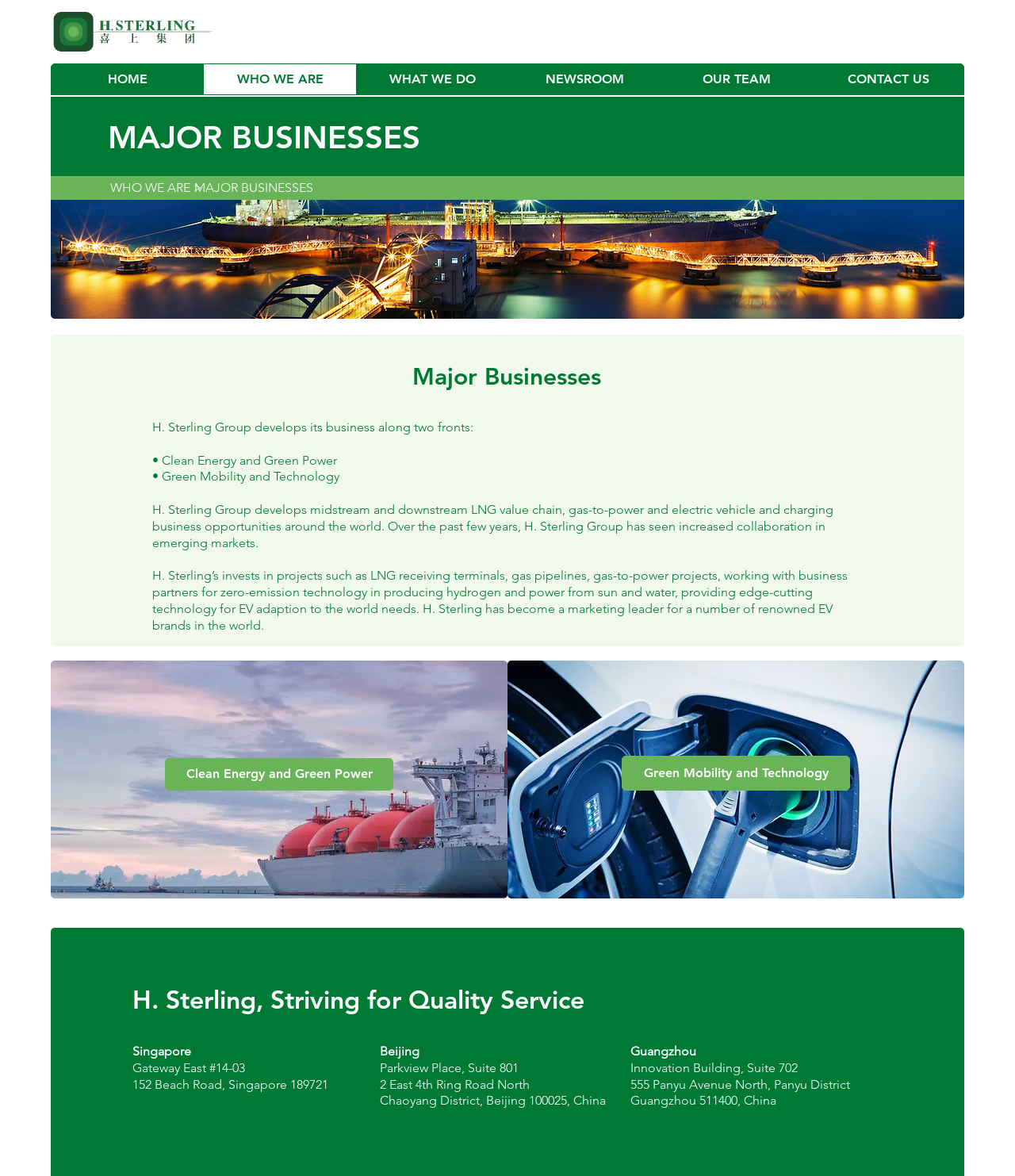Please identify the bounding box coordinates of the clickable area that will allow you to execute the instruction: "Click on the HOME link".

[0.051, 0.055, 0.201, 0.08]